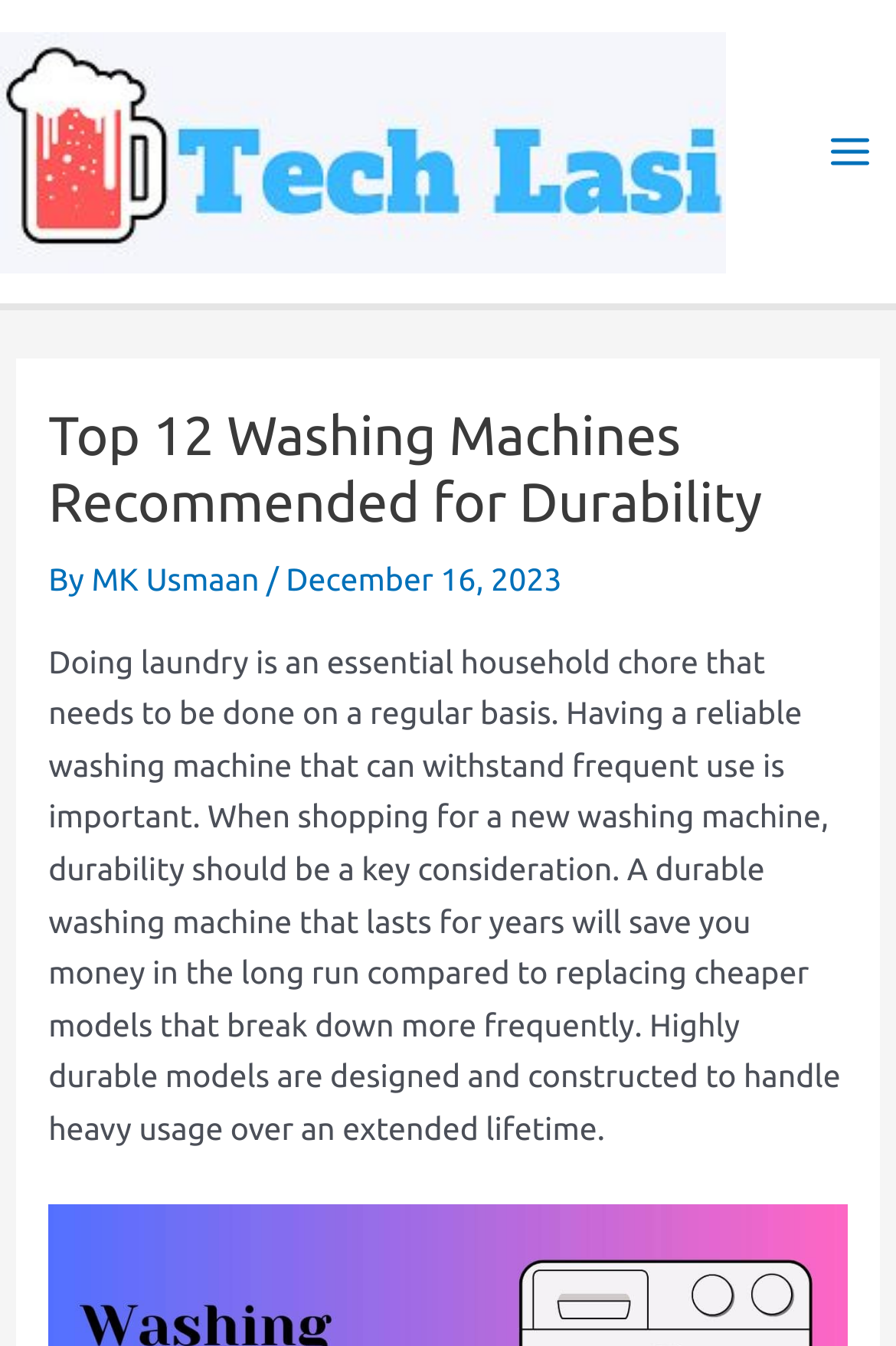From the element description Language, predict the bounding box coordinates of the UI element. The coordinates must be specified in the format (top-left x, top-left y, bottom-right x, bottom-right y) and should be within the 0 to 1 range.

None